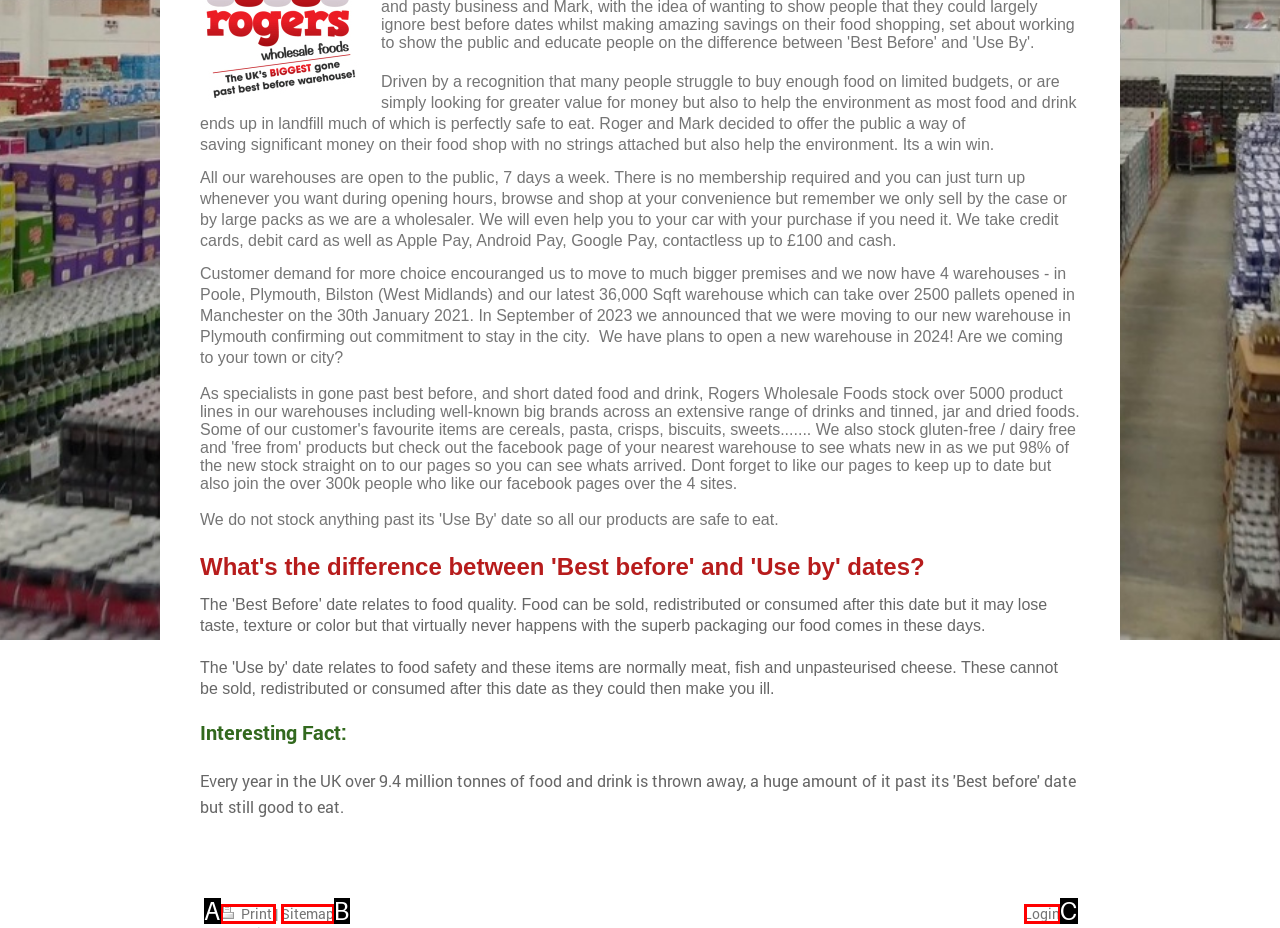From the given choices, determine which HTML element matches the description: Login. Reply with the appropriate letter.

C